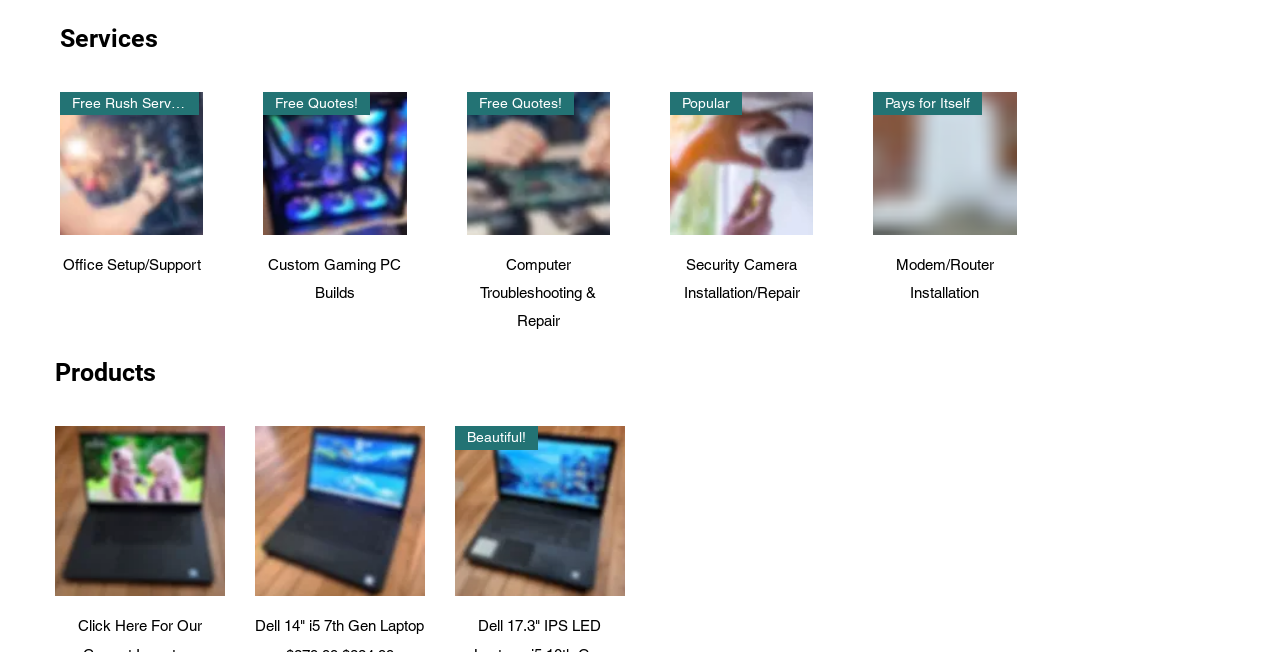Find the bounding box coordinates of the element's region that should be clicked in order to follow the given instruction: "Click Next Product". The coordinates should consist of four float numbers between 0 and 1, i.e., [left, top, right, bottom].

[0.966, 0.141, 0.984, 0.177]